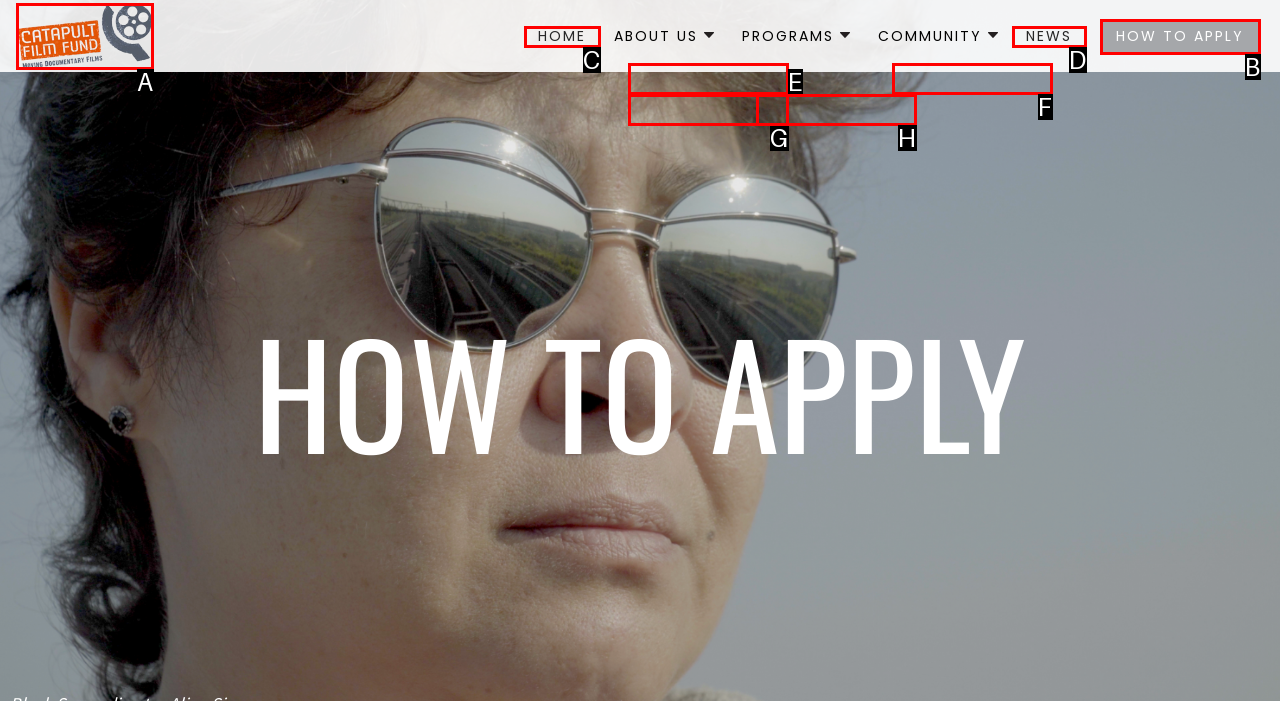Identify which option matches the following description: Mobile Site
Answer by giving the letter of the correct option directly.

None